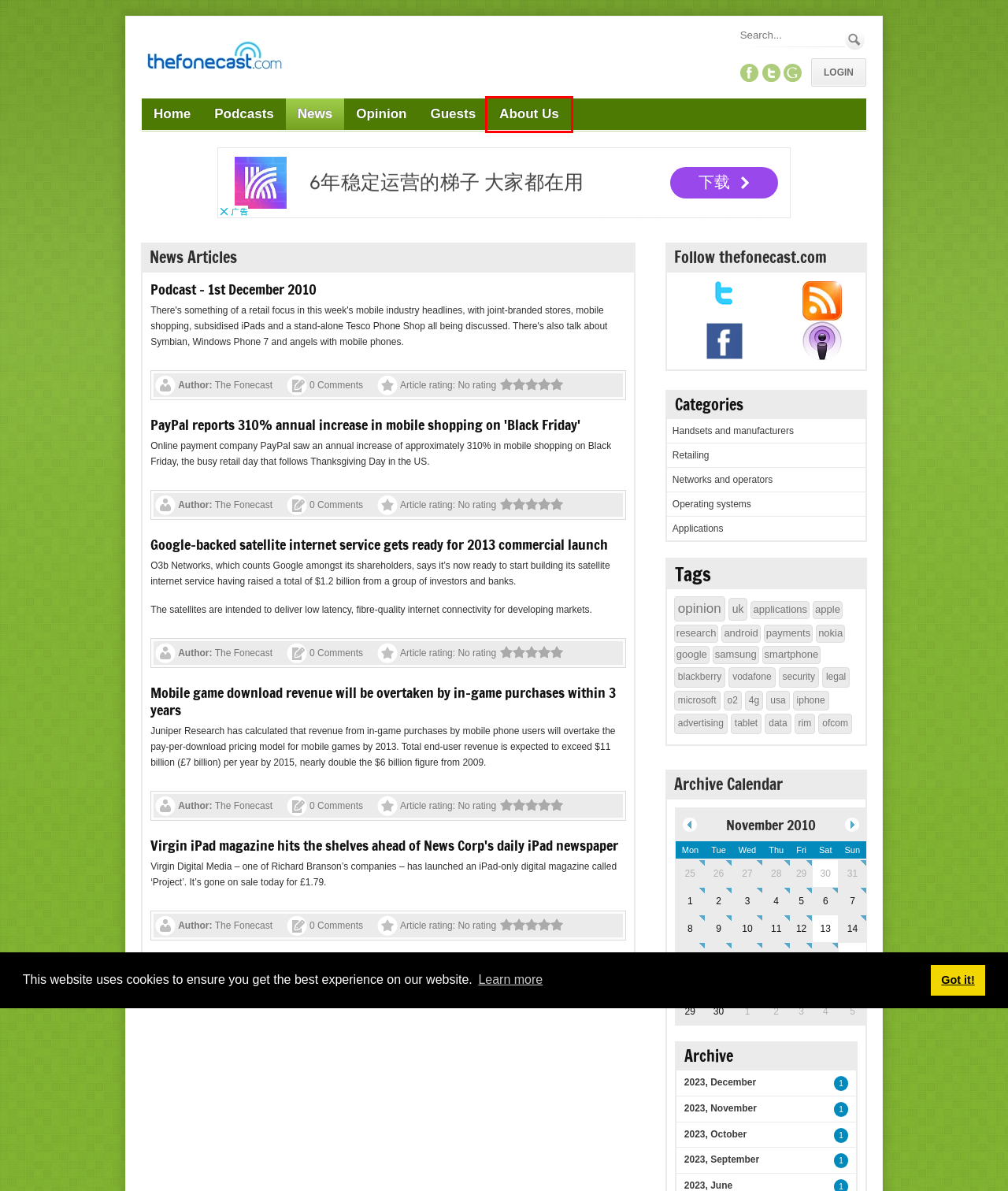Examine the screenshot of a webpage with a red rectangle bounding box. Select the most accurate webpage description that matches the new webpage after clicking the element within the bounding box. Here are the candidates:
A. TheFonecast.com - smartphone
B. TheFonecast.com - about us
C. TheFonecast.com - microsoft
D. TheFonecast.com - 4g
E. Handsets and manufacturers - TheFonecast.com
F. PayPal reports 310% annual increase in mobile shopping on 'Black Friday'
G. TheFonecast.com - samsung
H. What are cookies? | Cookies & You

B